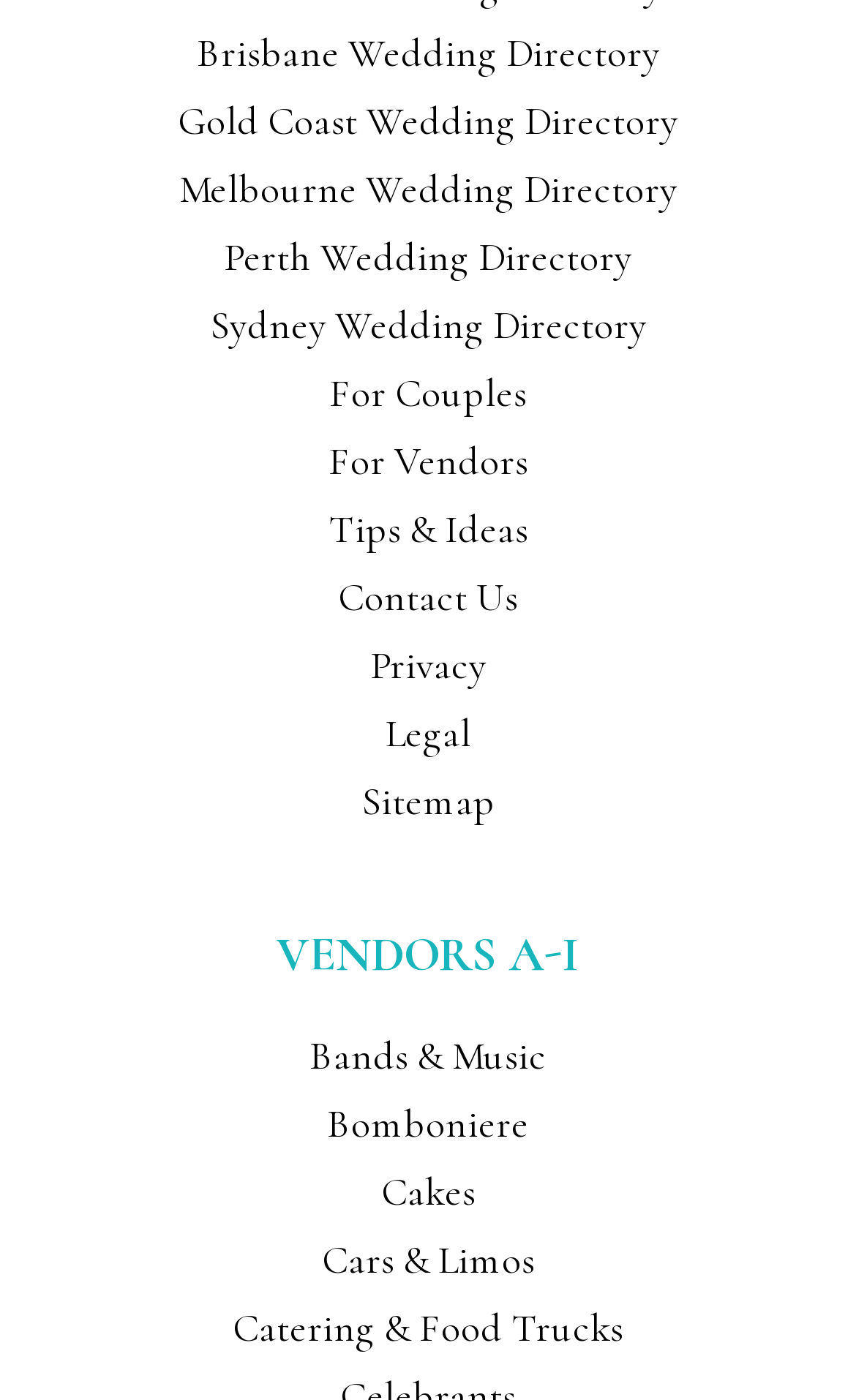Answer the following query concisely with a single word or phrase:
How many links are there in the top section?

8